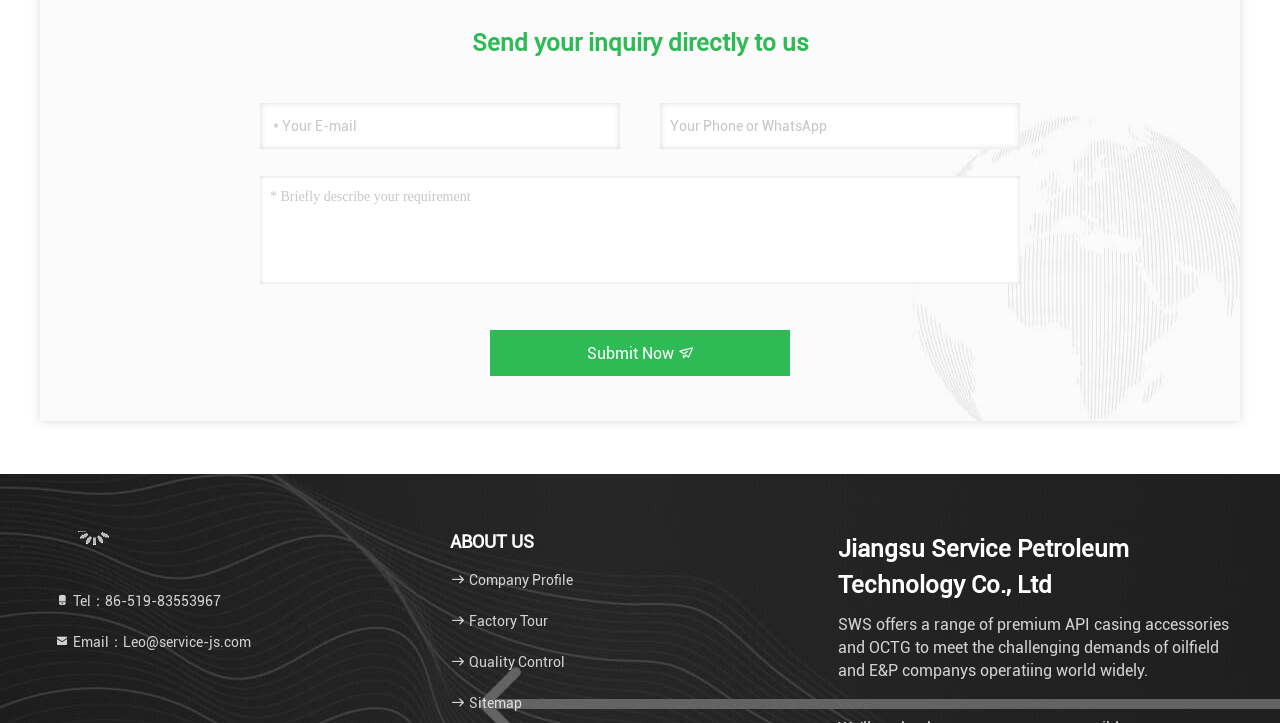Please indicate the bounding box coordinates for the clickable area to complete the following task: "View company profile". The coordinates should be specified as four float numbers between 0 and 1, i.e., [left, top, right, bottom].

[0.352, 0.791, 0.448, 0.813]